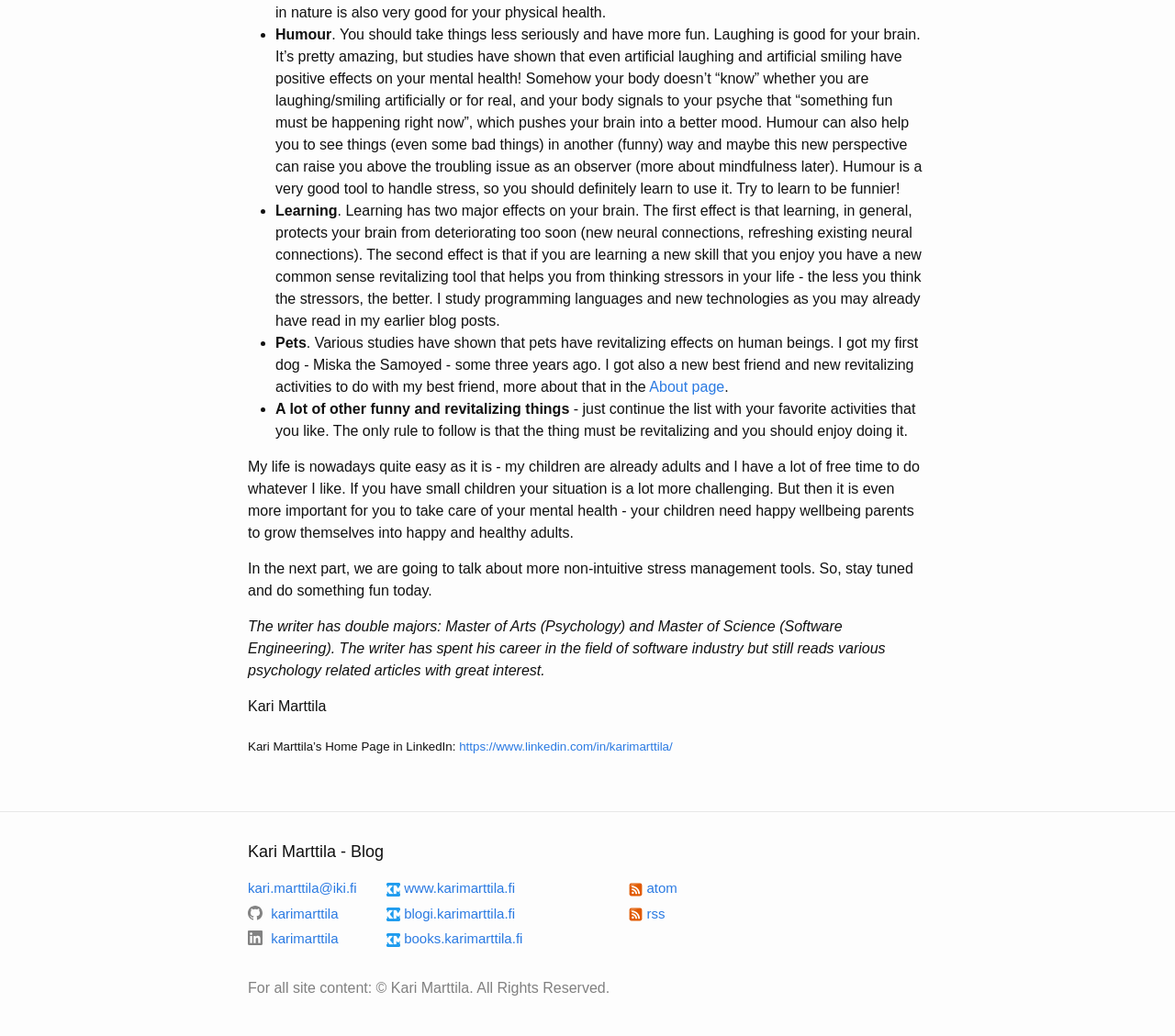Identify the bounding box coordinates of the HTML element based on this description: "About page".

[0.553, 0.366, 0.617, 0.381]